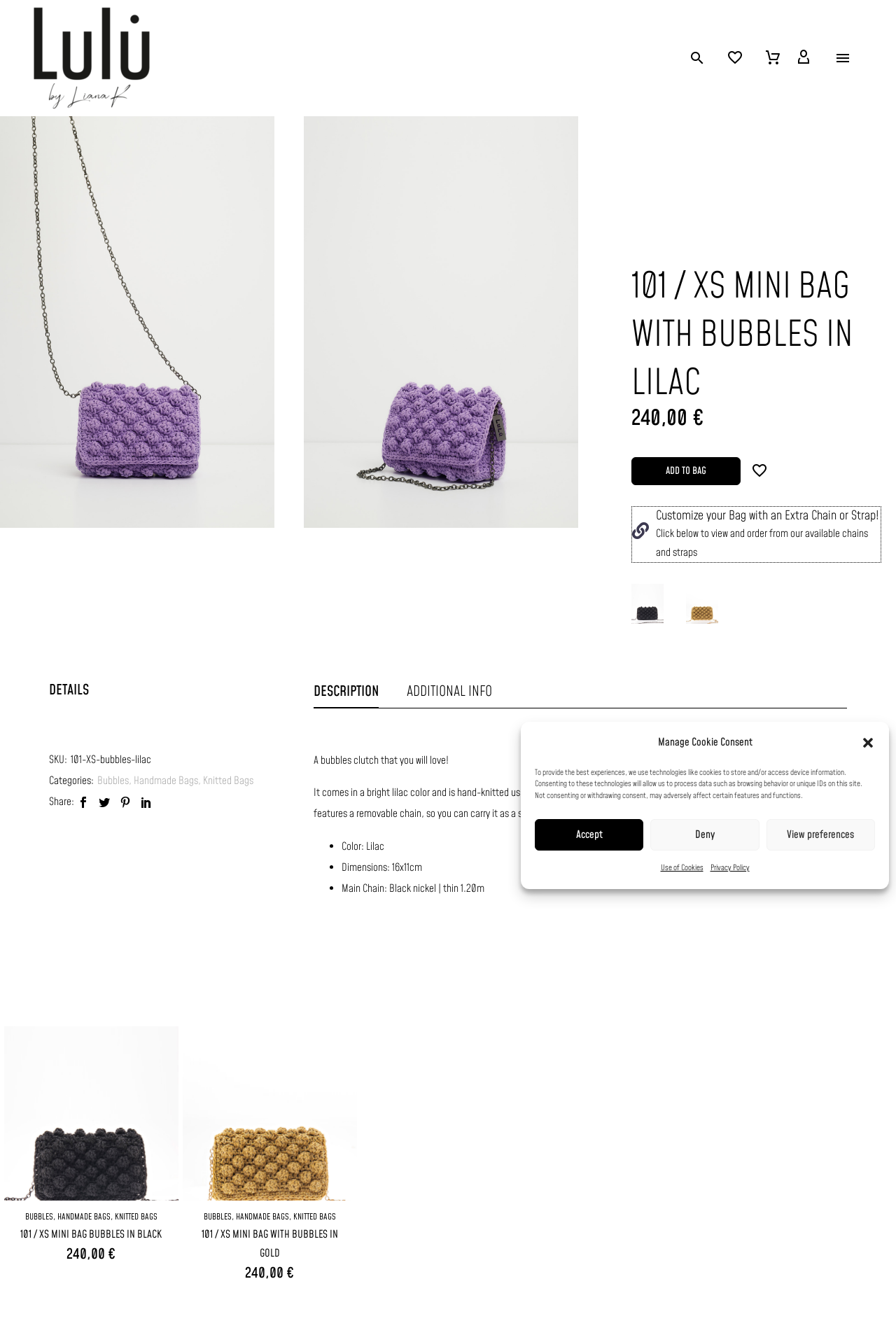Identify the bounding box for the UI element specified in this description: "Add to Bag". The coordinates must be four float numbers between 0 and 1, formatted as [left, top, right, bottom].

[0.705, 0.346, 0.827, 0.367]